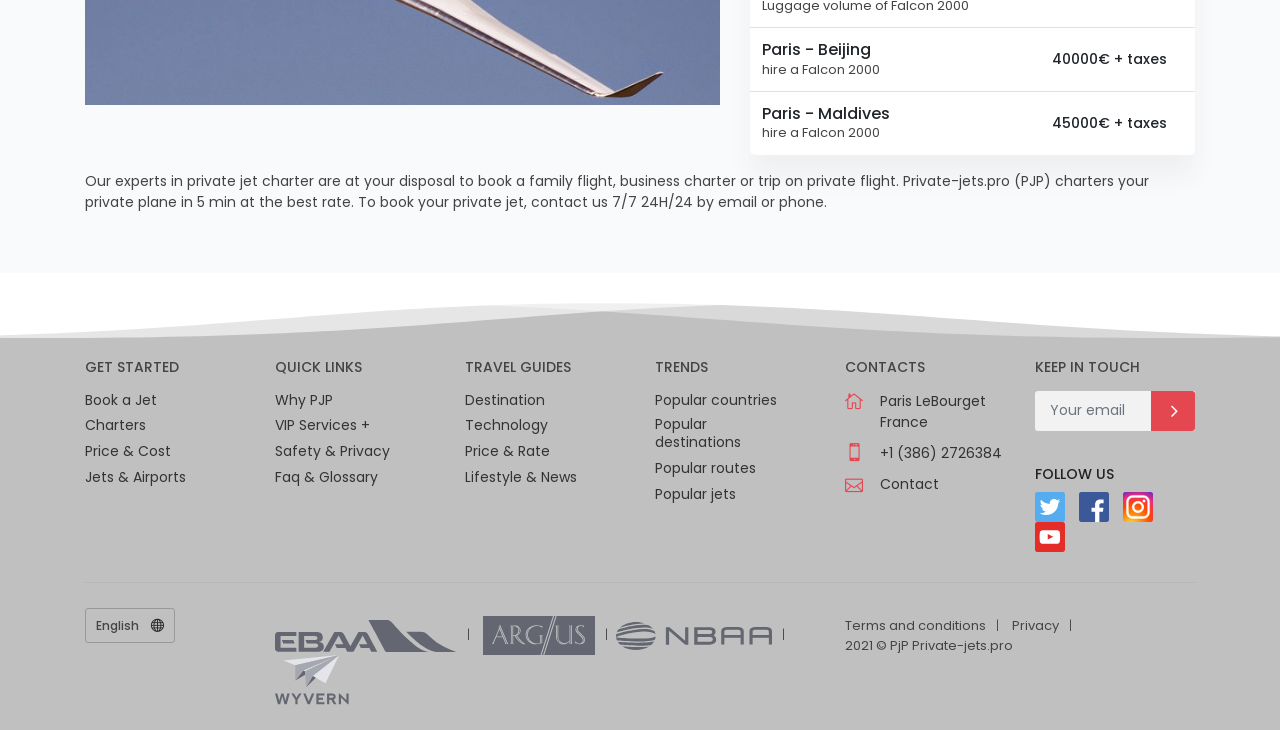Given the description "Lifestyle & News", determine the bounding box of the corresponding UI element.

[0.363, 0.641, 0.466, 0.665]